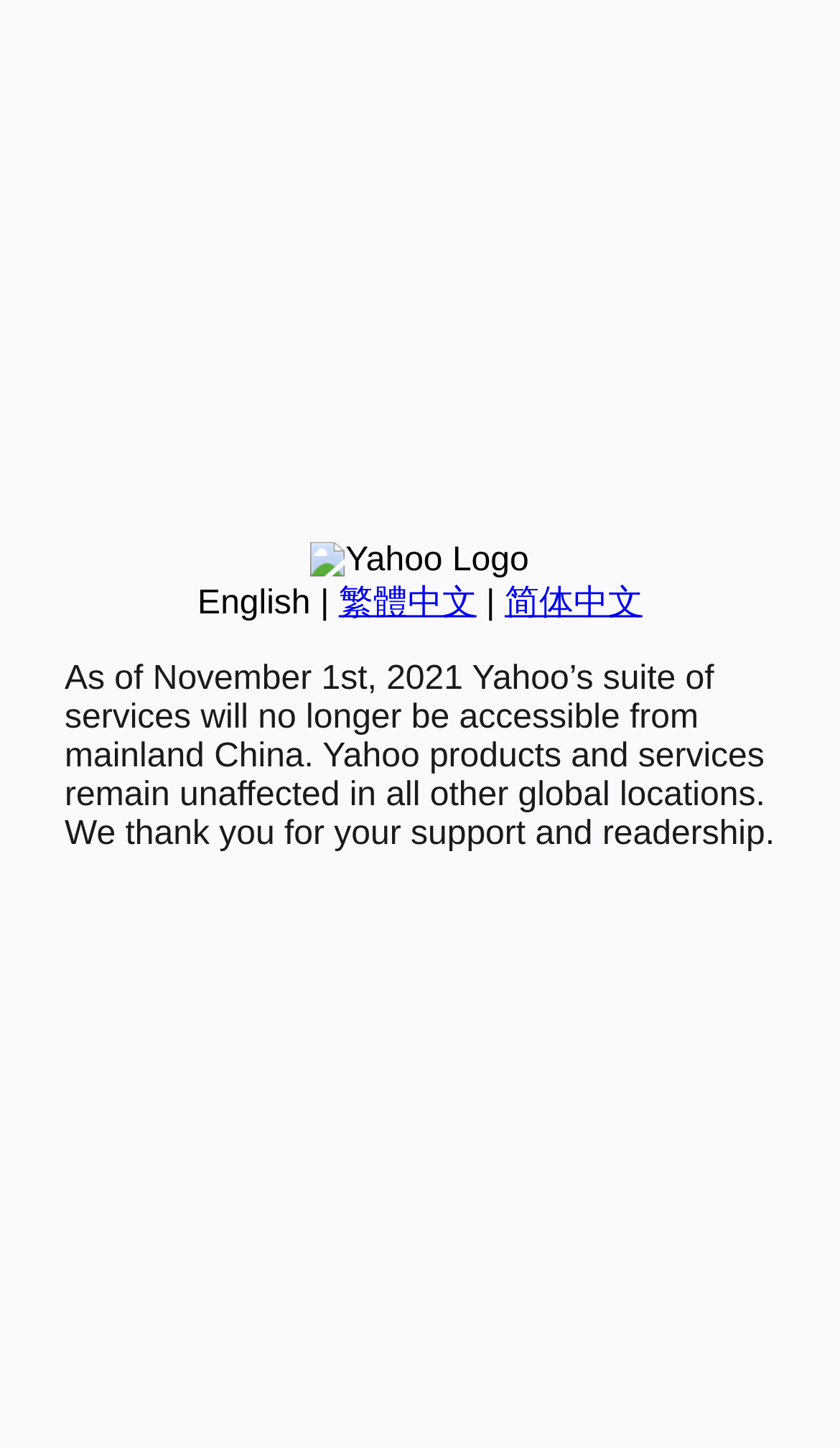Please determine the bounding box coordinates for the element with the description: "繁體中文".

[0.403, 0.404, 0.567, 0.429]